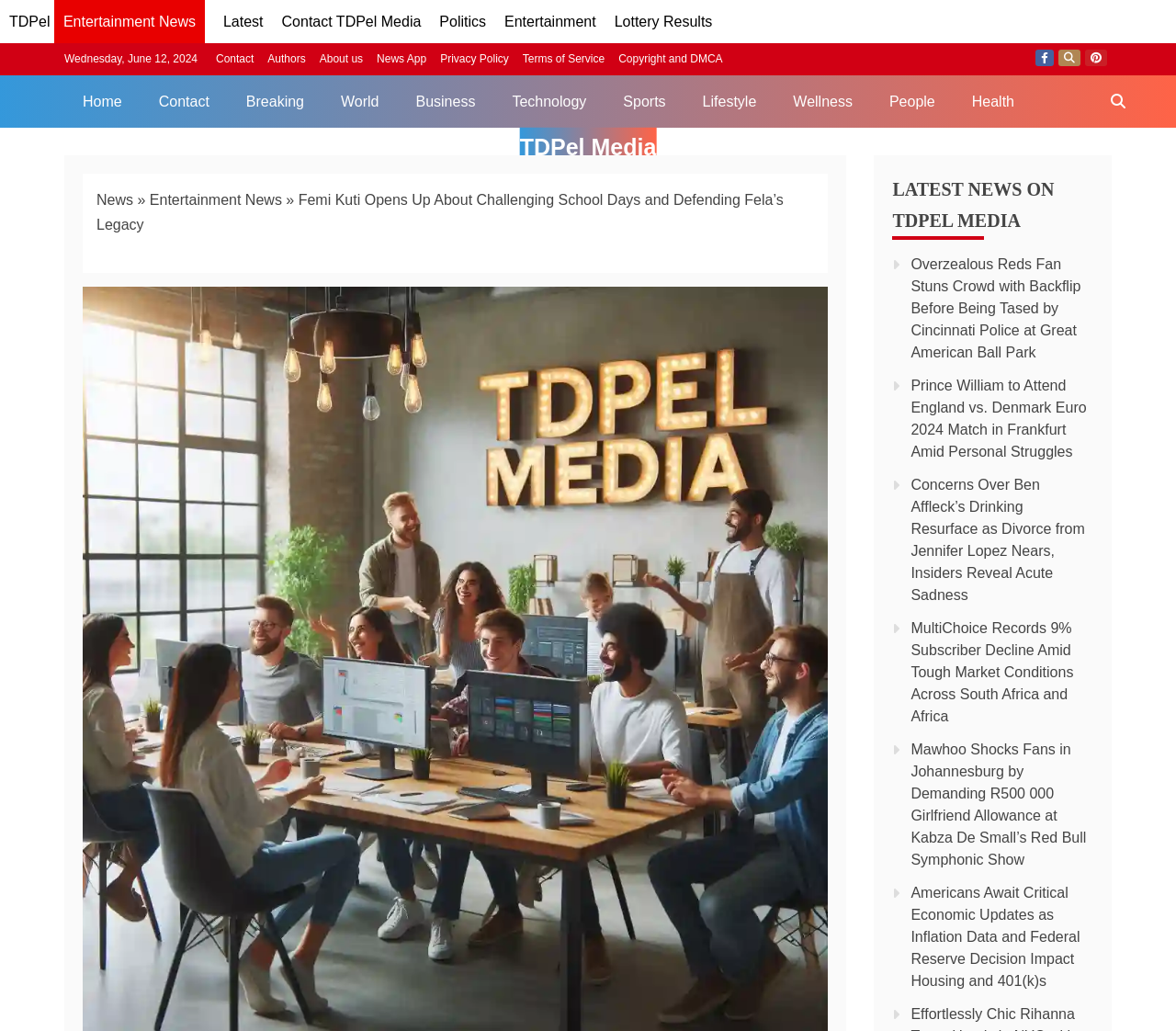Elaborate on the webpage's design and content in a detailed caption.

The webpage is an article about Femi Kuti, a renowned Nigerian musician, sharing his school experiences and defending his father Fela's legacy. At the top, there are several links to different sections of the website, including "TDPel", "Latest", "Contact TDPel Media", "Politics", "Entertainment", and "Lottery Results". Below these links, there is a date displayed, "Wednesday, June 12, 2024". 

To the right of the date, there are more links, including "Contact", "Authors", "About us", "News App", "Privacy Policy", "Terms of Service", and "Copyright and DMCA". Further to the right, there are social media links to Facebook, Twitter, and Pinterest.

Below these links, there is a navigation menu with links to different categories, including "Home", "Contact", "Breaking", "World", "Business", "Technology", "Sports", "Lifestyle", "Wellness", "People", and "Health". At the far right, there is a search bar labeled "Search TDPel Media".

The main content of the webpage is divided into two sections. On the left, there is a breadcrumb navigation menu showing the path "News" > "Entertainment News" > "Femi Kuti Opens Up About Challenging School Days and Defending Fela’s Legacy". Below this, there is a heading "LATEST NEWS ON TDPEL MEDIA". 

On the right, there are six news article links with summaries, including topics about a Reds fan, Prince William, Ben Affleck, MultiChoice, Mawhoo, and economic updates in the United States.